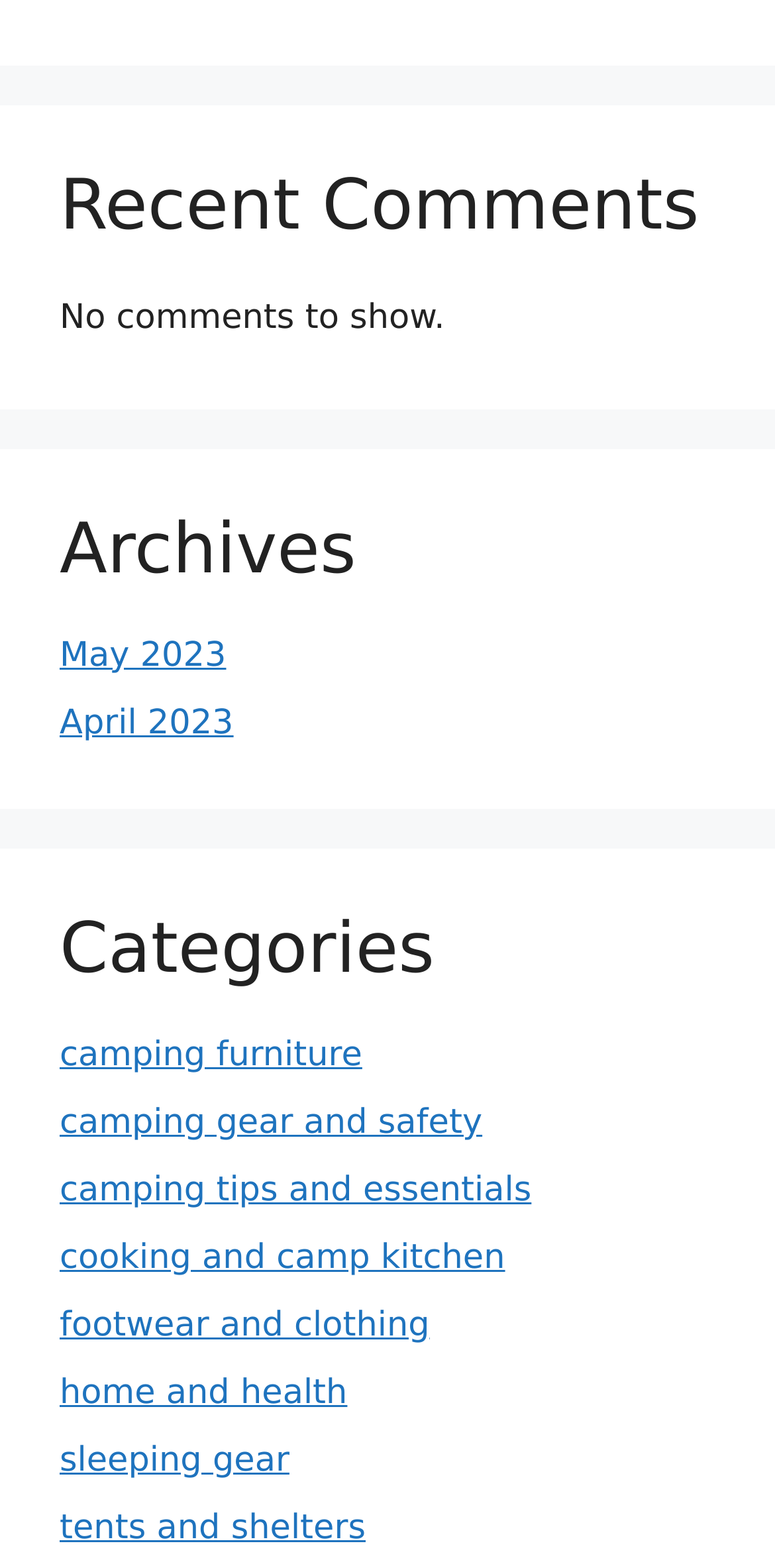Find the bounding box coordinates of the element I should click to carry out the following instruction: "check out tents and shelters".

[0.077, 0.962, 0.472, 0.987]